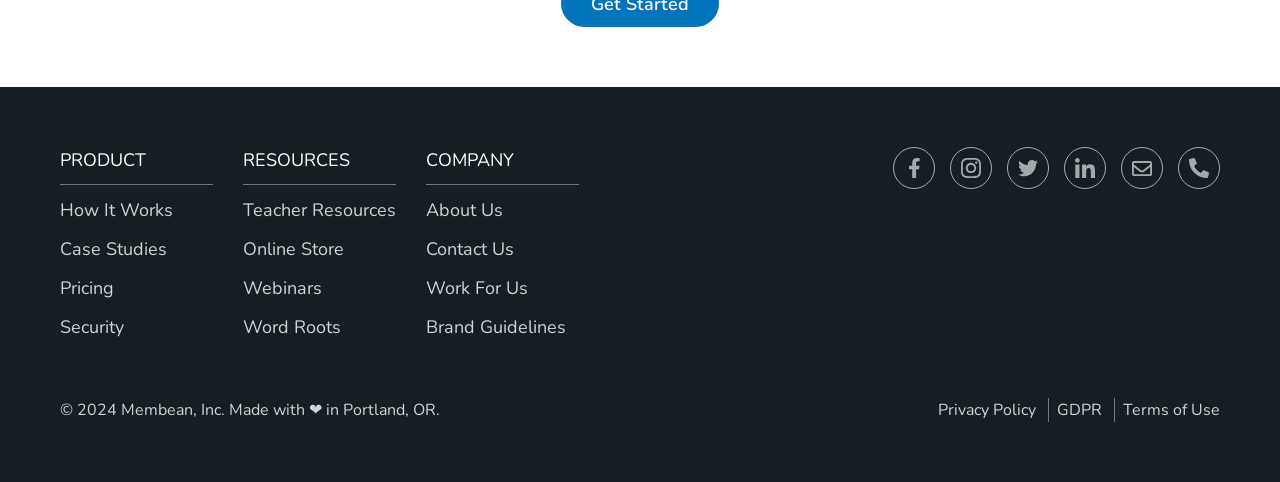Find the bounding box coordinates for the area that must be clicked to perform this action: "Check the 'Facebook' social media link".

[0.698, 0.305, 0.73, 0.392]